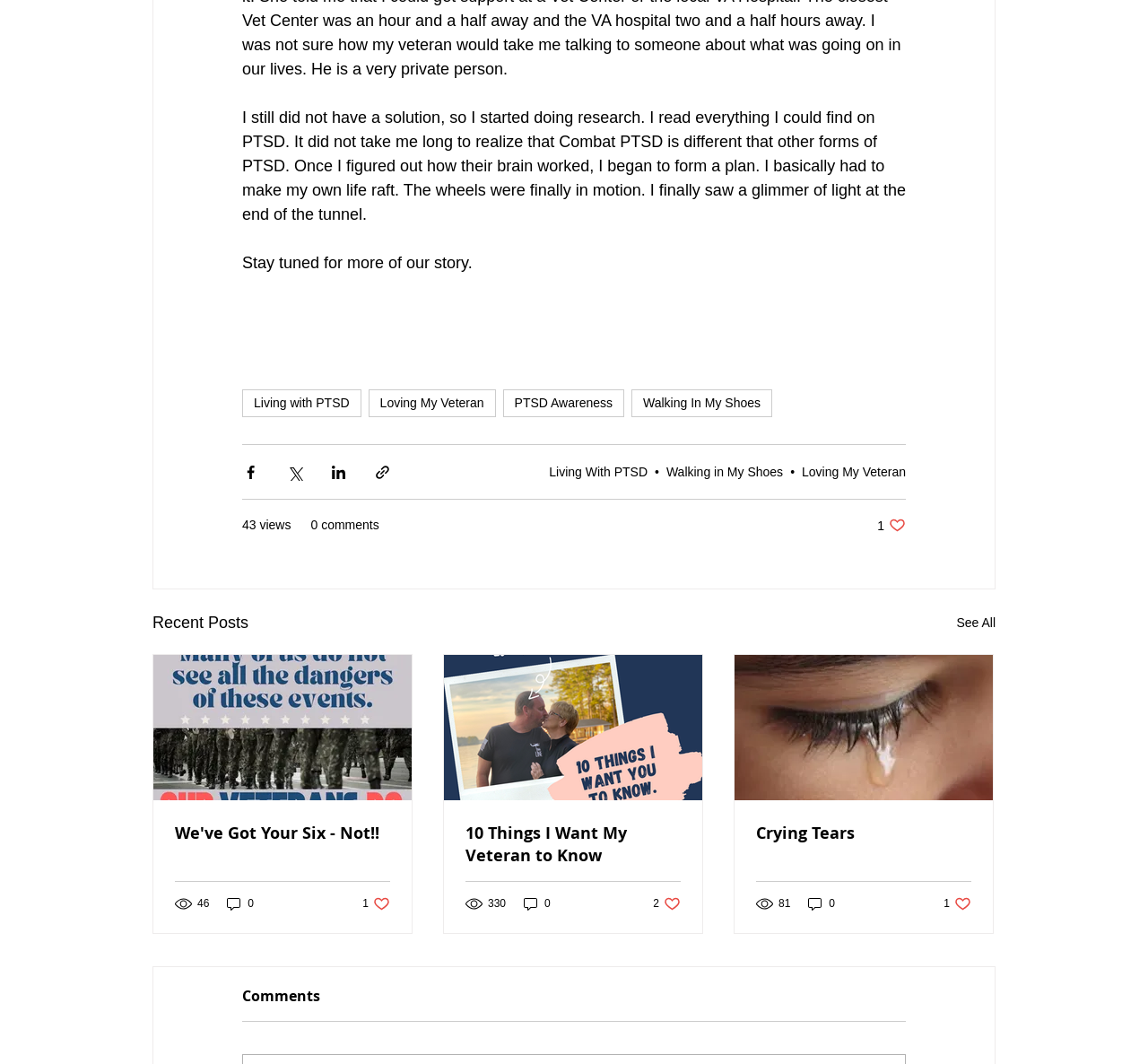Pinpoint the bounding box coordinates of the area that should be clicked to complete the following instruction: "View the '10 Things I Want My Veteran to Know' article". The coordinates must be given as four float numbers between 0 and 1, i.e., [left, top, right, bottom].

[0.405, 0.773, 0.593, 0.815]